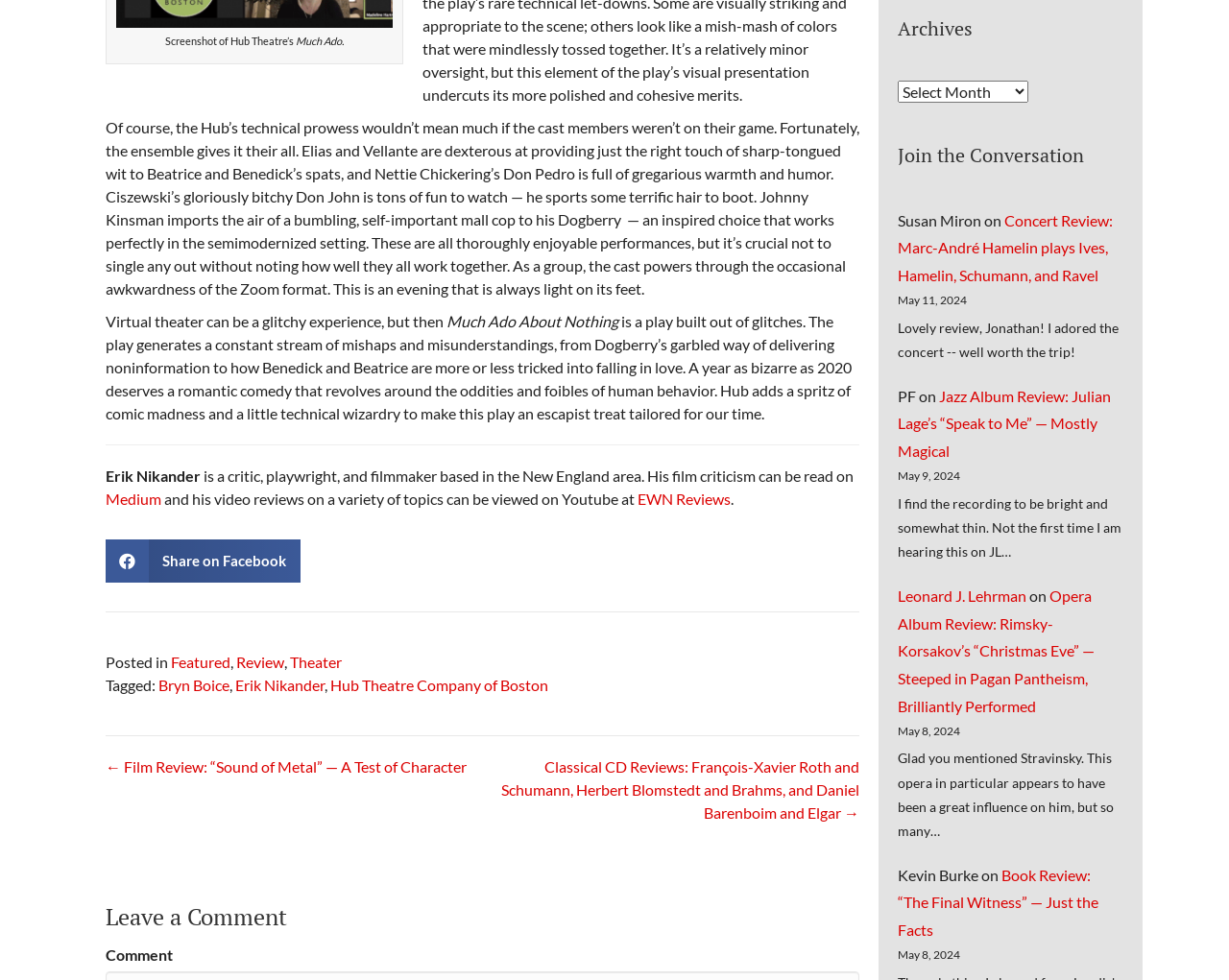Bounding box coordinates should be in the format (top-left x, top-left y, bottom-right x, bottom-right y) and all values should be floating point numbers between 0 and 1. Determine the bounding box coordinate for the UI element described as: Bryn Boice

[0.129, 0.691, 0.187, 0.709]